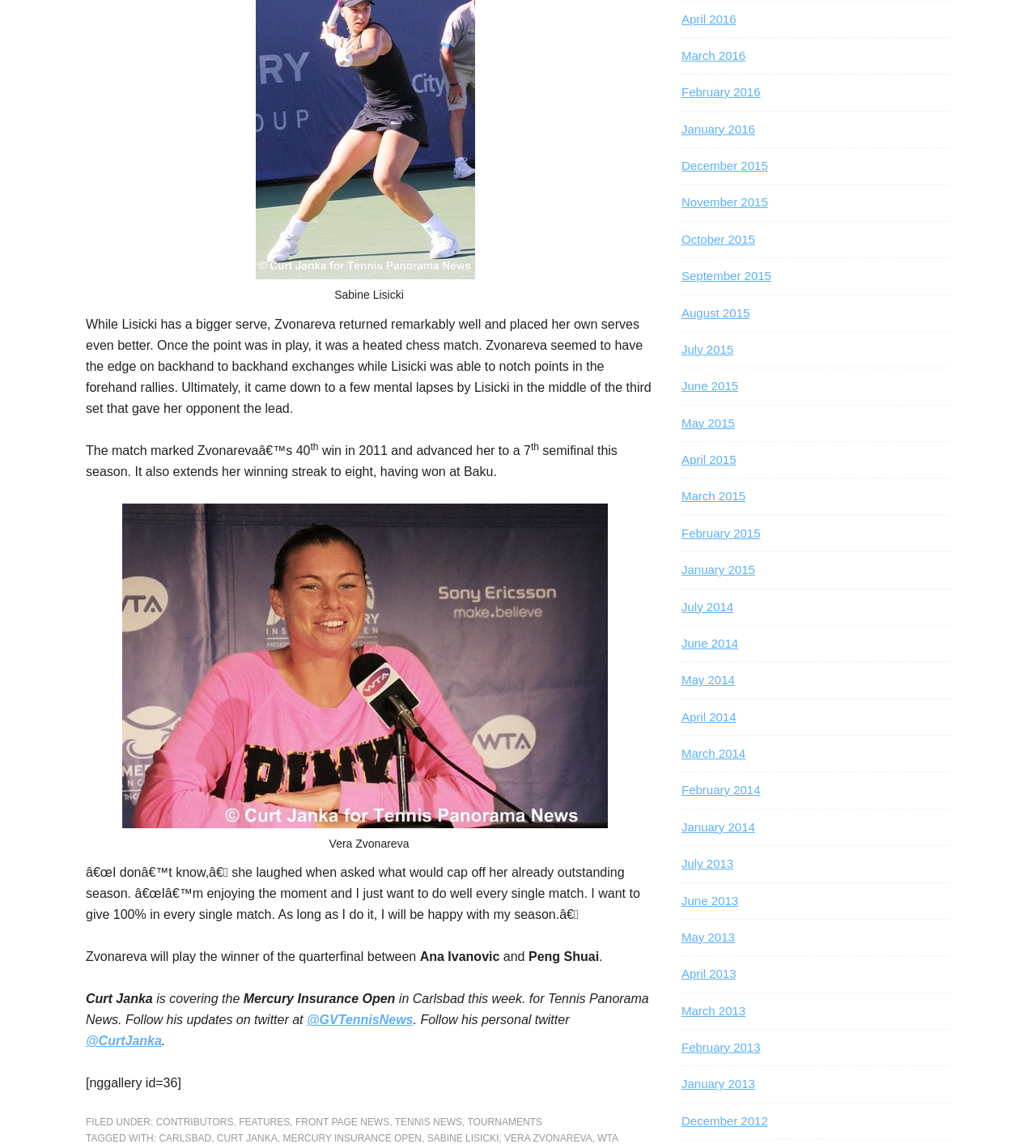Show the bounding box coordinates for the element that needs to be clicked to execute the following instruction: "Follow Curt Janka on Twitter". Provide the coordinates in the form of four float numbers between 0 and 1, i.e., [left, top, right, bottom].

[0.296, 0.882, 0.399, 0.894]